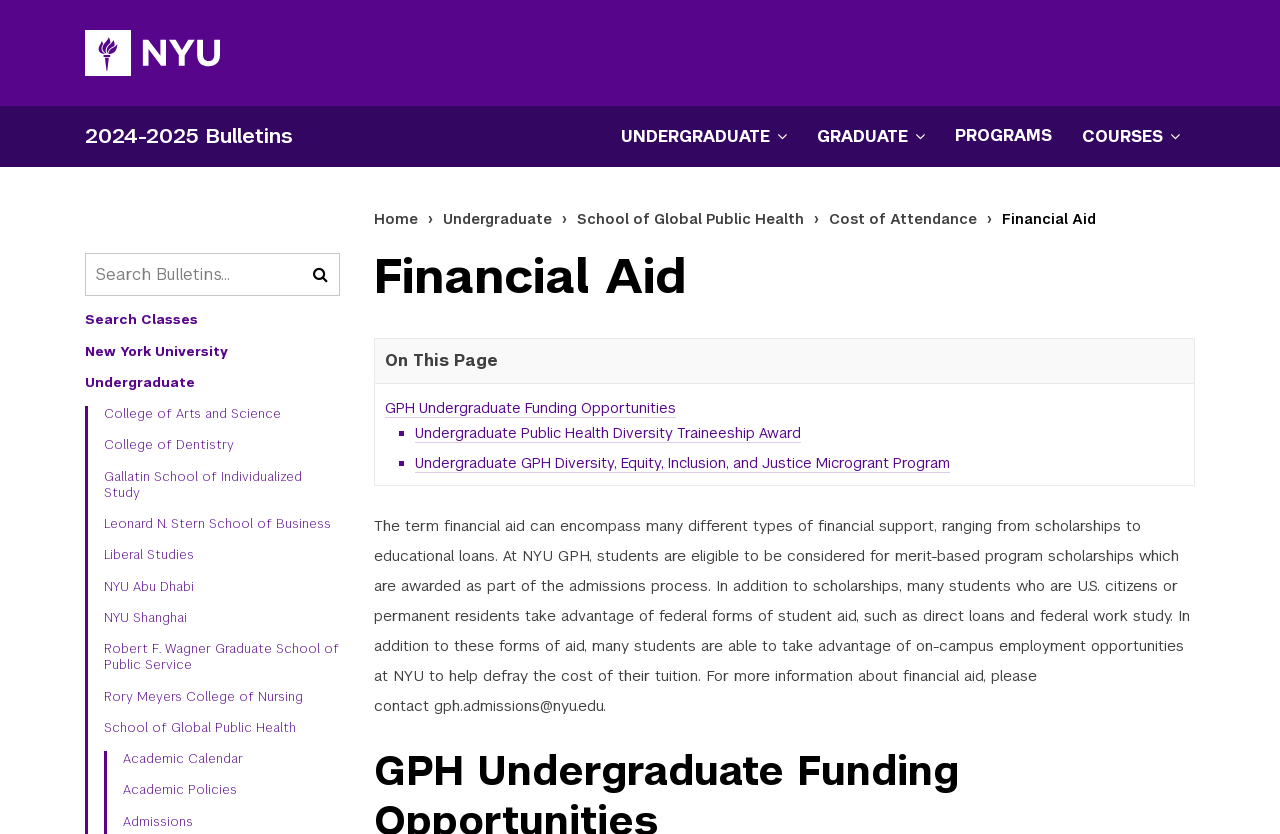Please find the bounding box coordinates in the format (top-left x, top-left y, bottom-right x, bottom-right y) for the given element description. Ensure the coordinates are floating point numbers between 0 and 1. Description: School of Global Public Health

[0.081, 0.863, 0.266, 0.883]